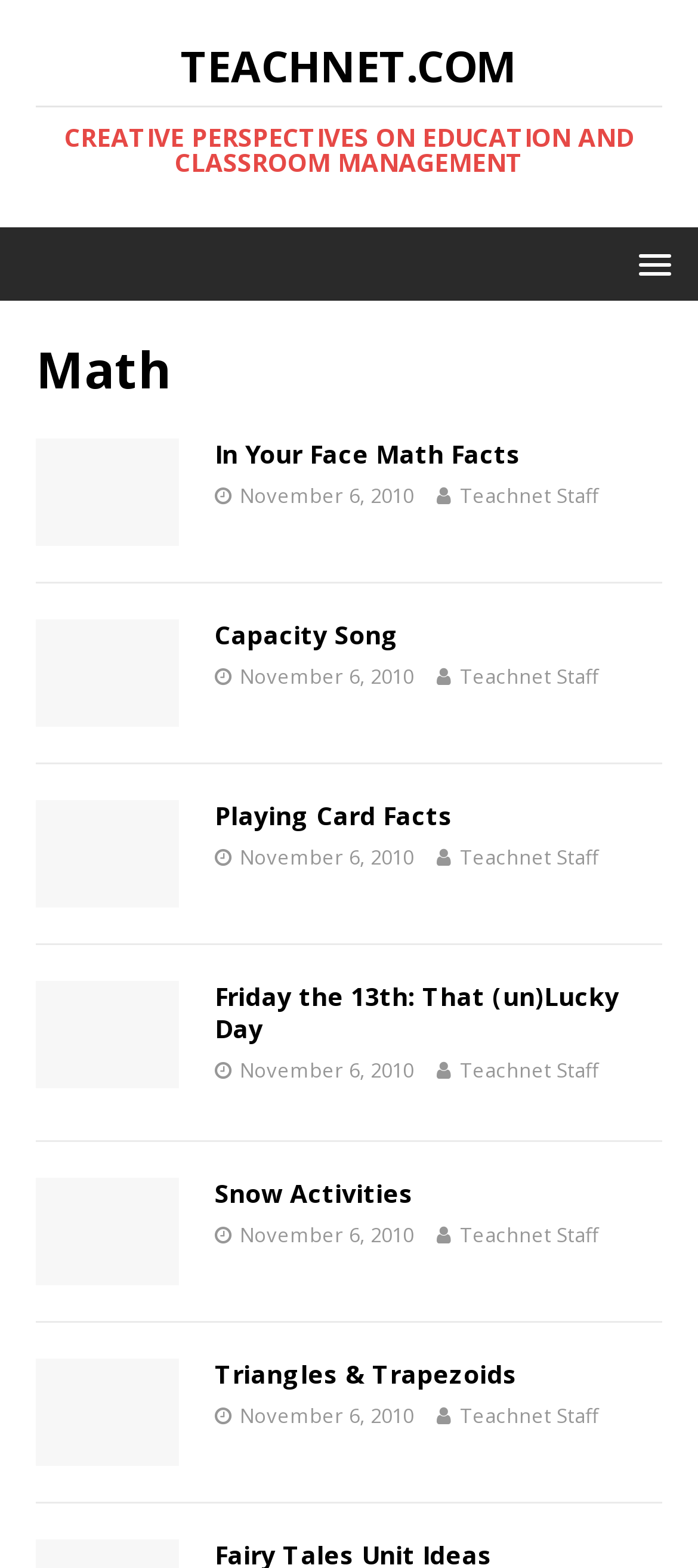Find the bounding box coordinates for the UI element that matches this description: "MENU".

[0.872, 0.151, 0.987, 0.184]